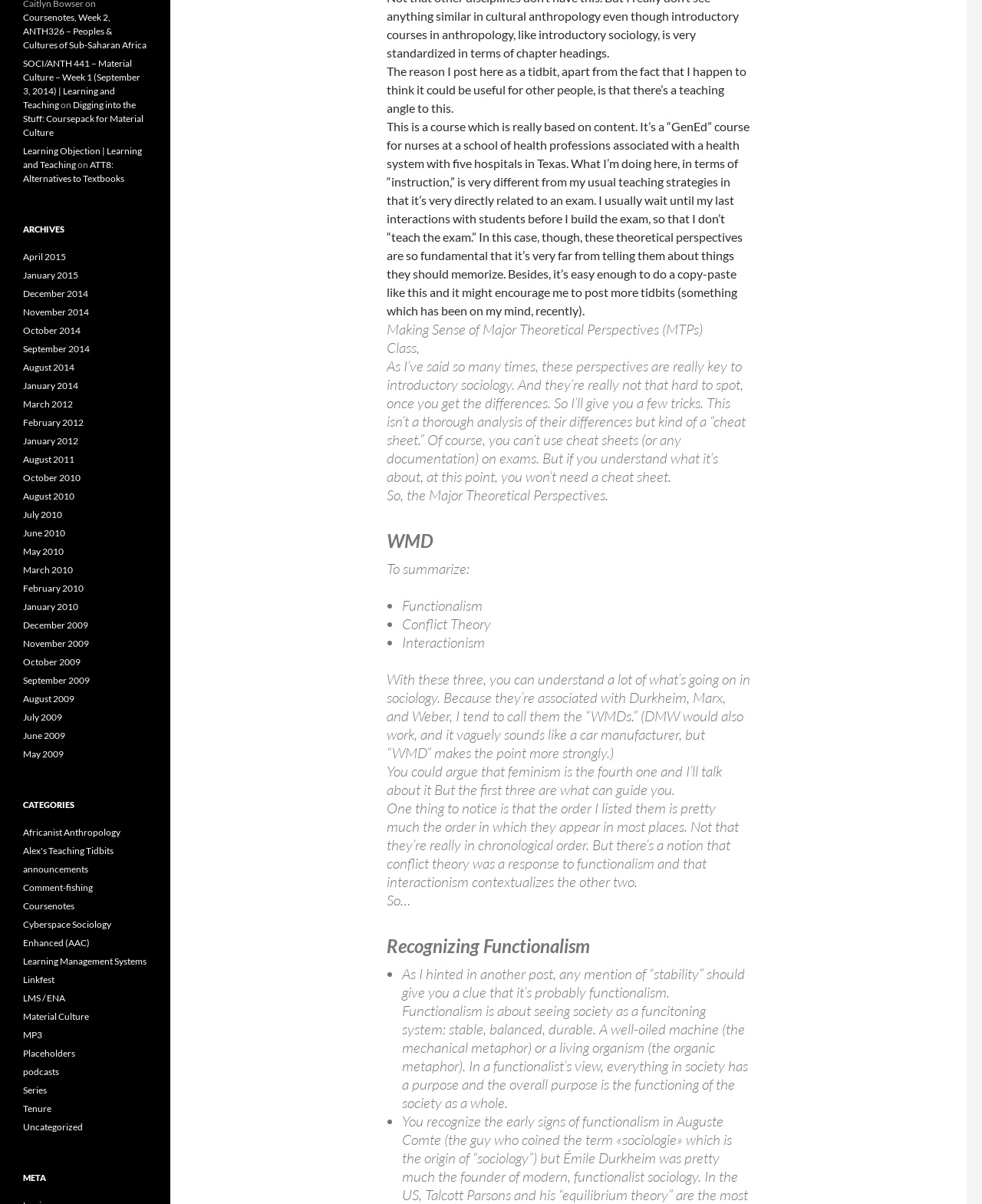Given the description: "Tenure", determine the bounding box coordinates of the UI element. The coordinates should be formatted as four float numbers between 0 and 1, [left, top, right, bottom].

[0.023, 0.916, 0.052, 0.925]